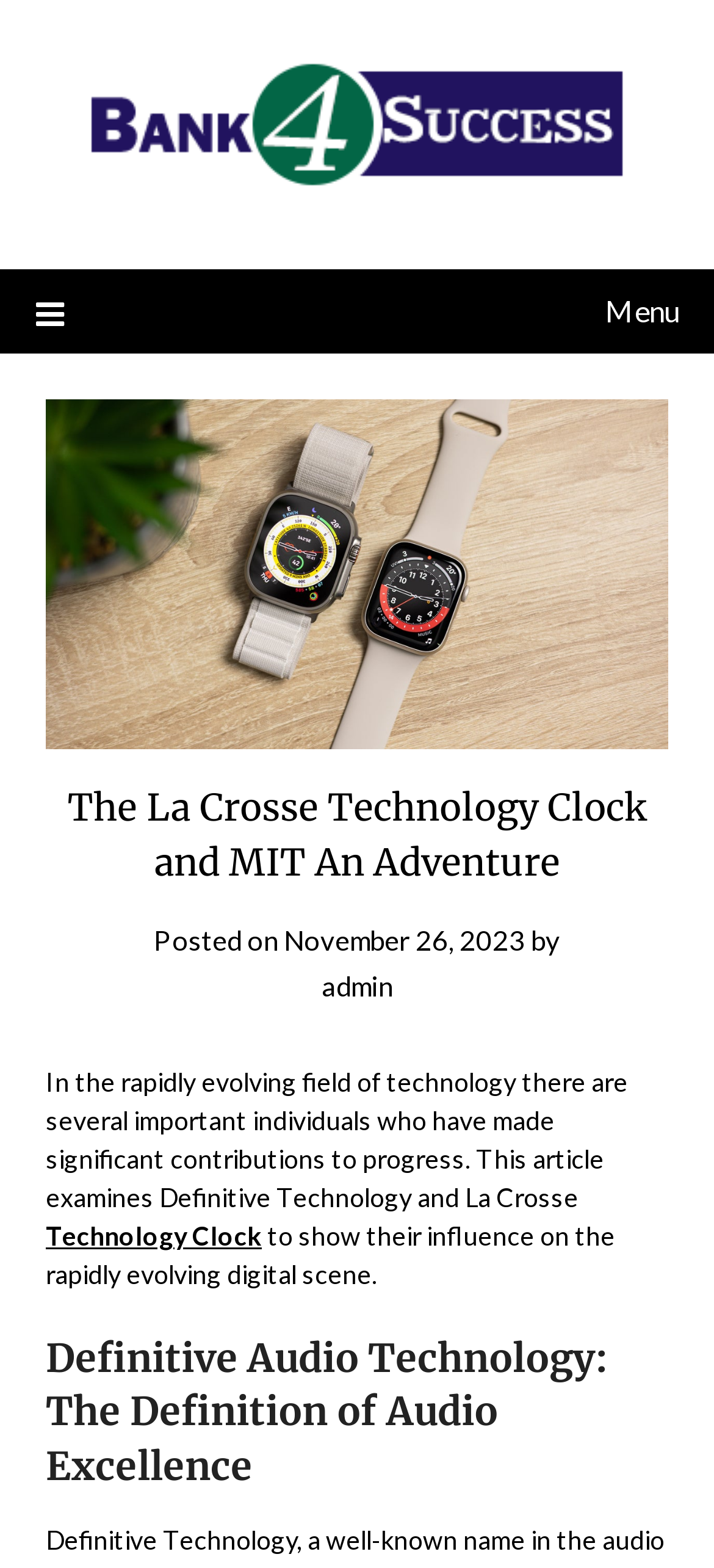Given the description "Technology Clock", provide the bounding box coordinates of the corresponding UI element.

[0.064, 0.778, 0.367, 0.798]